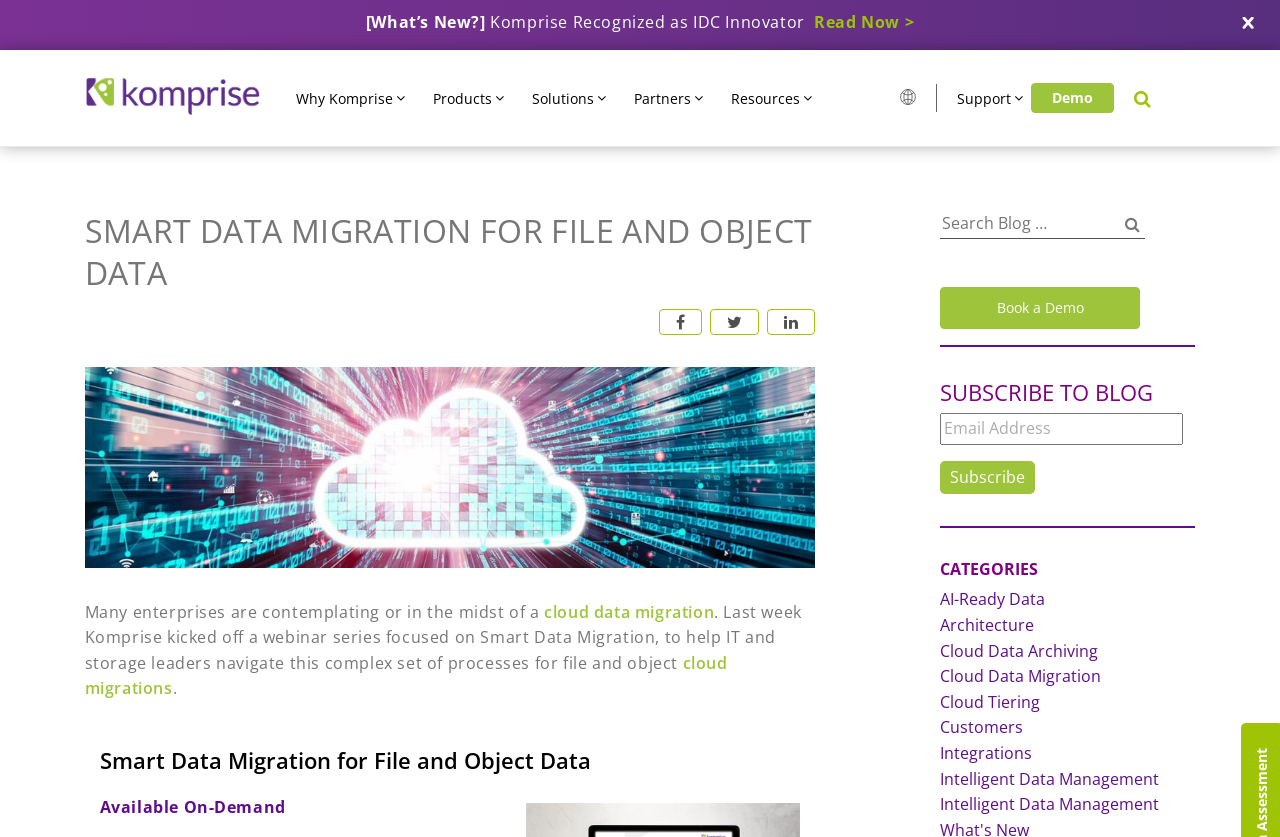Find the bounding box coordinates of the clickable region needed to perform the following instruction: "Book a demo". The coordinates should be provided as four float numbers between 0 and 1, i.e., [left, top, right, bottom].

[0.735, 0.342, 0.891, 0.393]